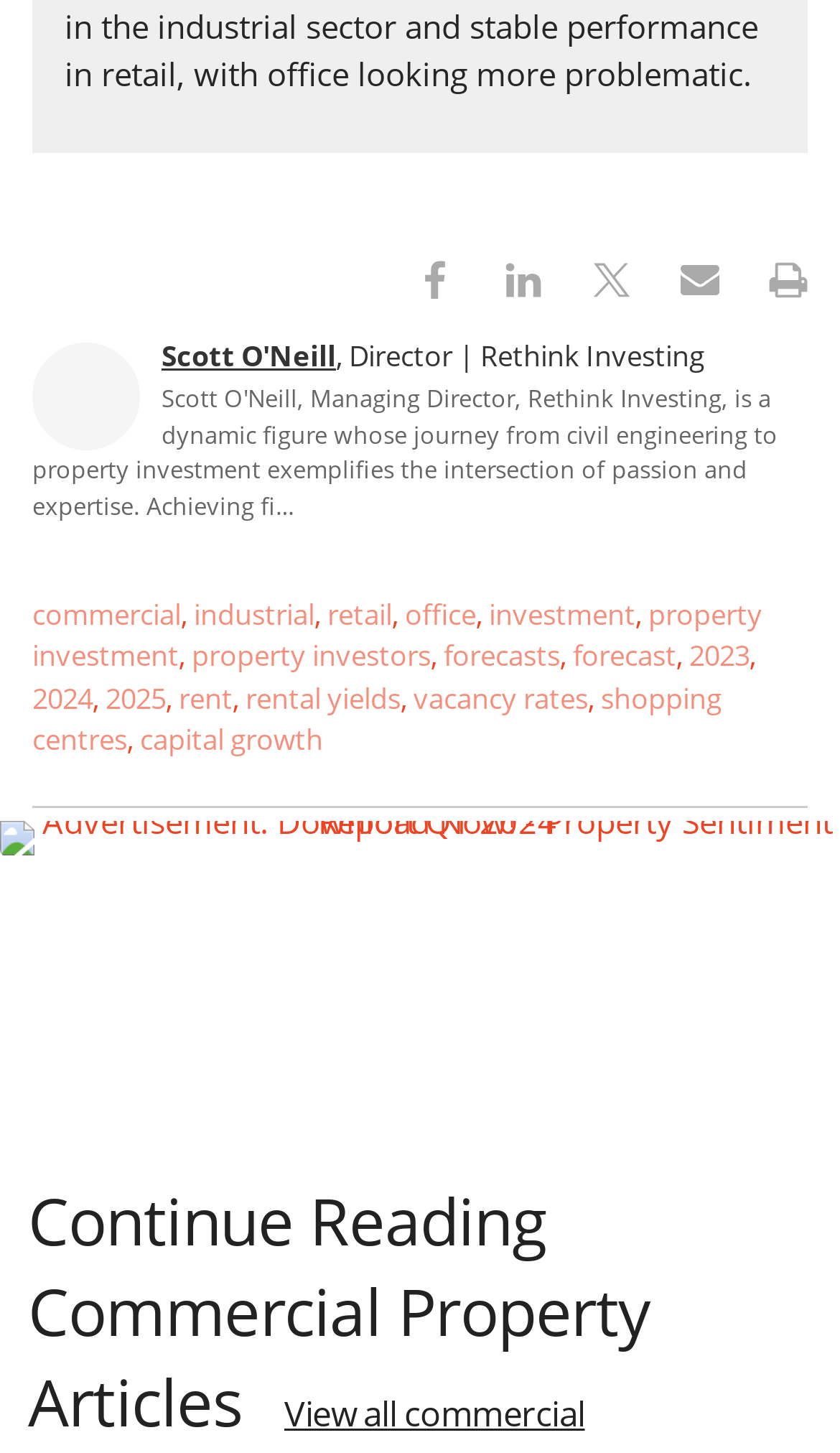Pinpoint the bounding box coordinates for the area that should be clicked to perform the following instruction: "Report a new bug".

None